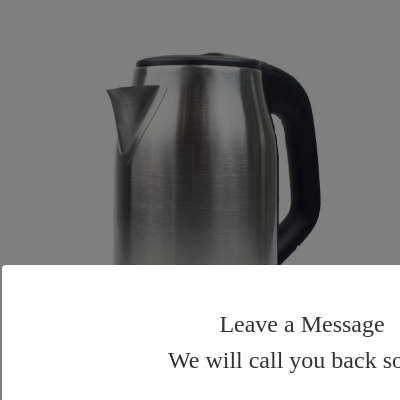What feature enhances convenience and ease of use?
Examine the image and give a concise answer in one word or a short phrase.

360-degree rotational base